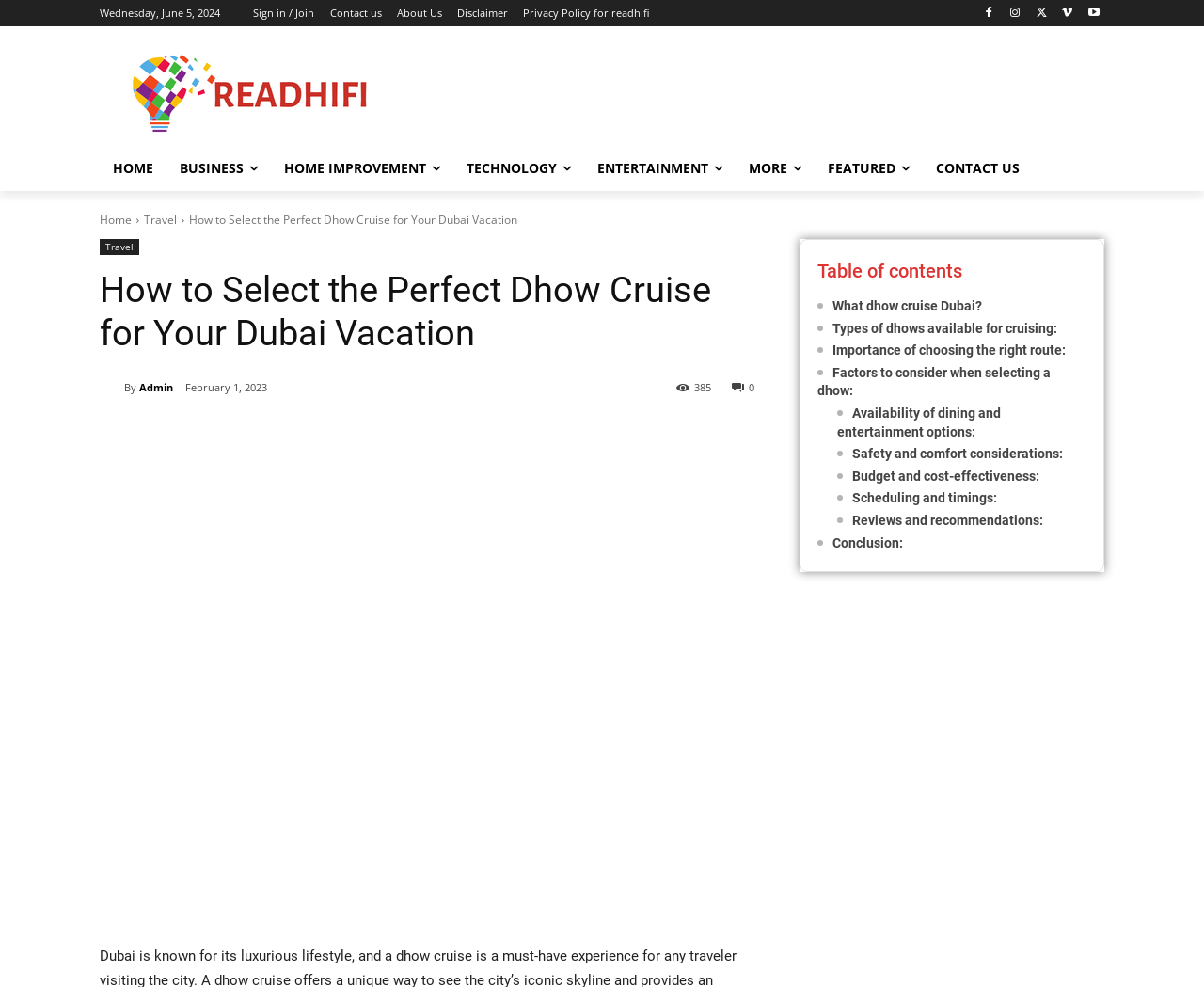Pinpoint the bounding box coordinates of the clickable area needed to execute the instruction: "Click on the 'Dhow Cruise for Your Dubai Vacation' link". The coordinates should be specified as four float numbers between 0 and 1, i.e., [left, top, right, bottom].

[0.083, 0.489, 0.627, 0.932]